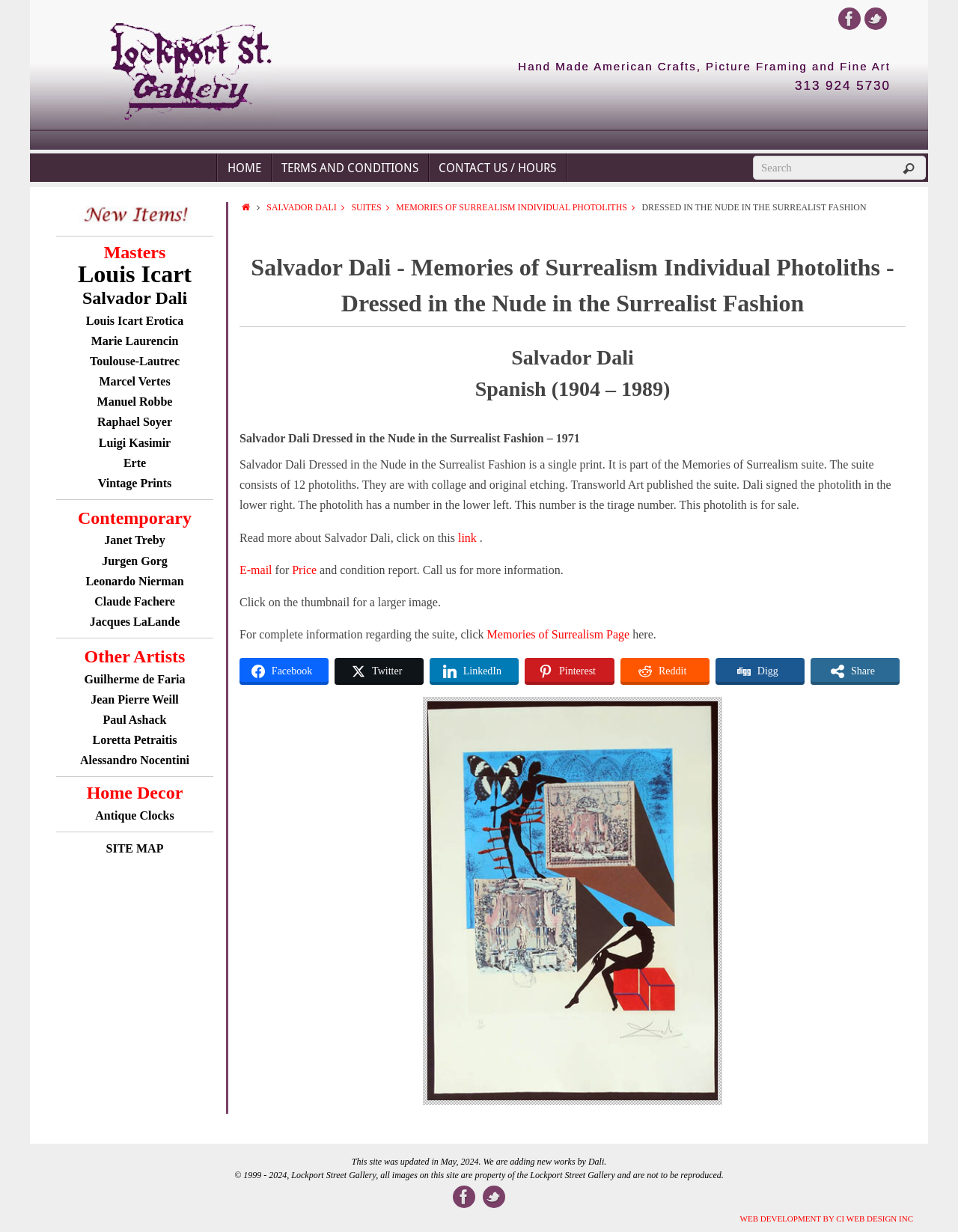Identify the bounding box coordinates of the region I need to click to complete this instruction: "Search for something".

[0.786, 0.126, 0.966, 0.146]